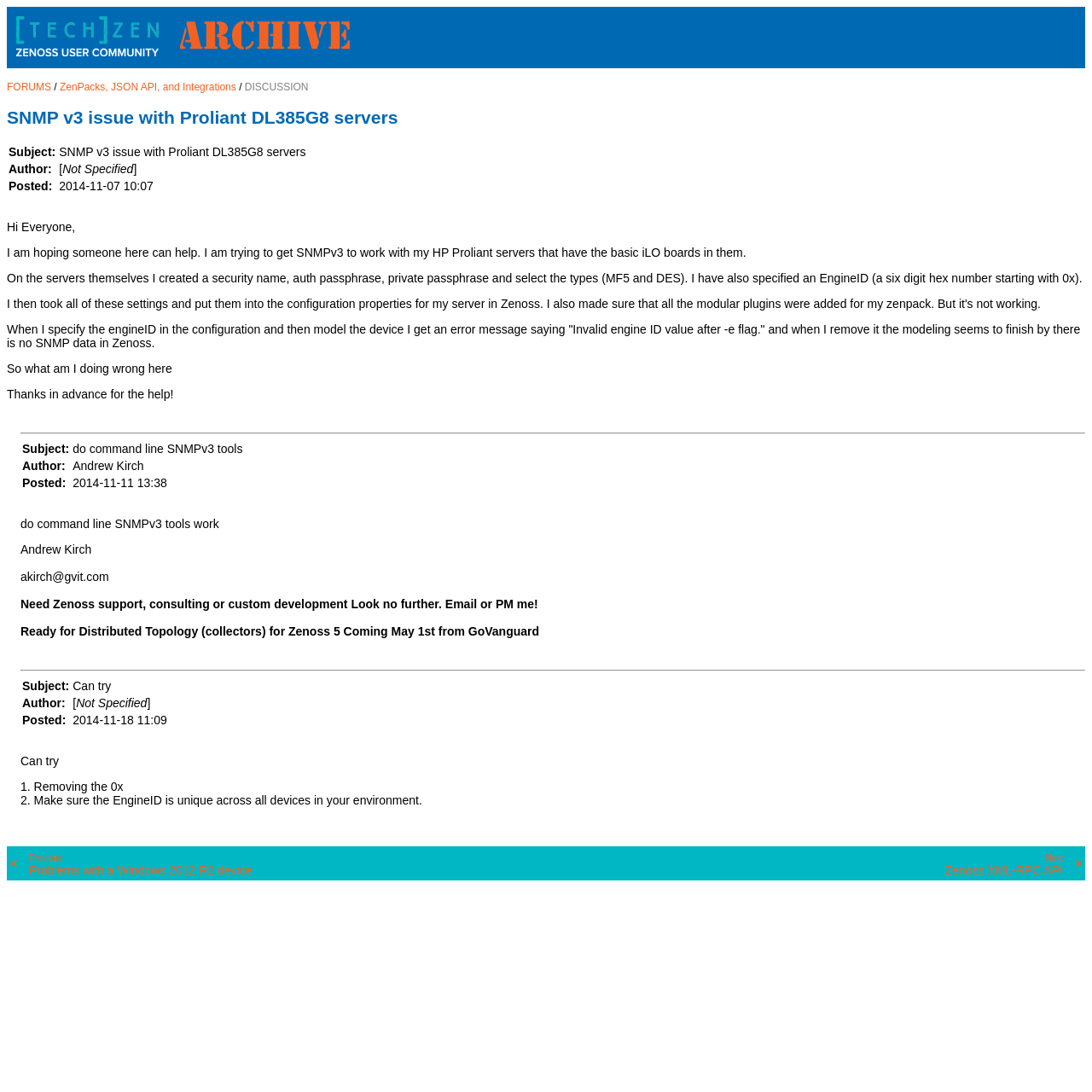Locate the bounding box of the user interface element based on this description: "ZenPacks, JSON API, and Integrations".

[0.055, 0.074, 0.216, 0.085]